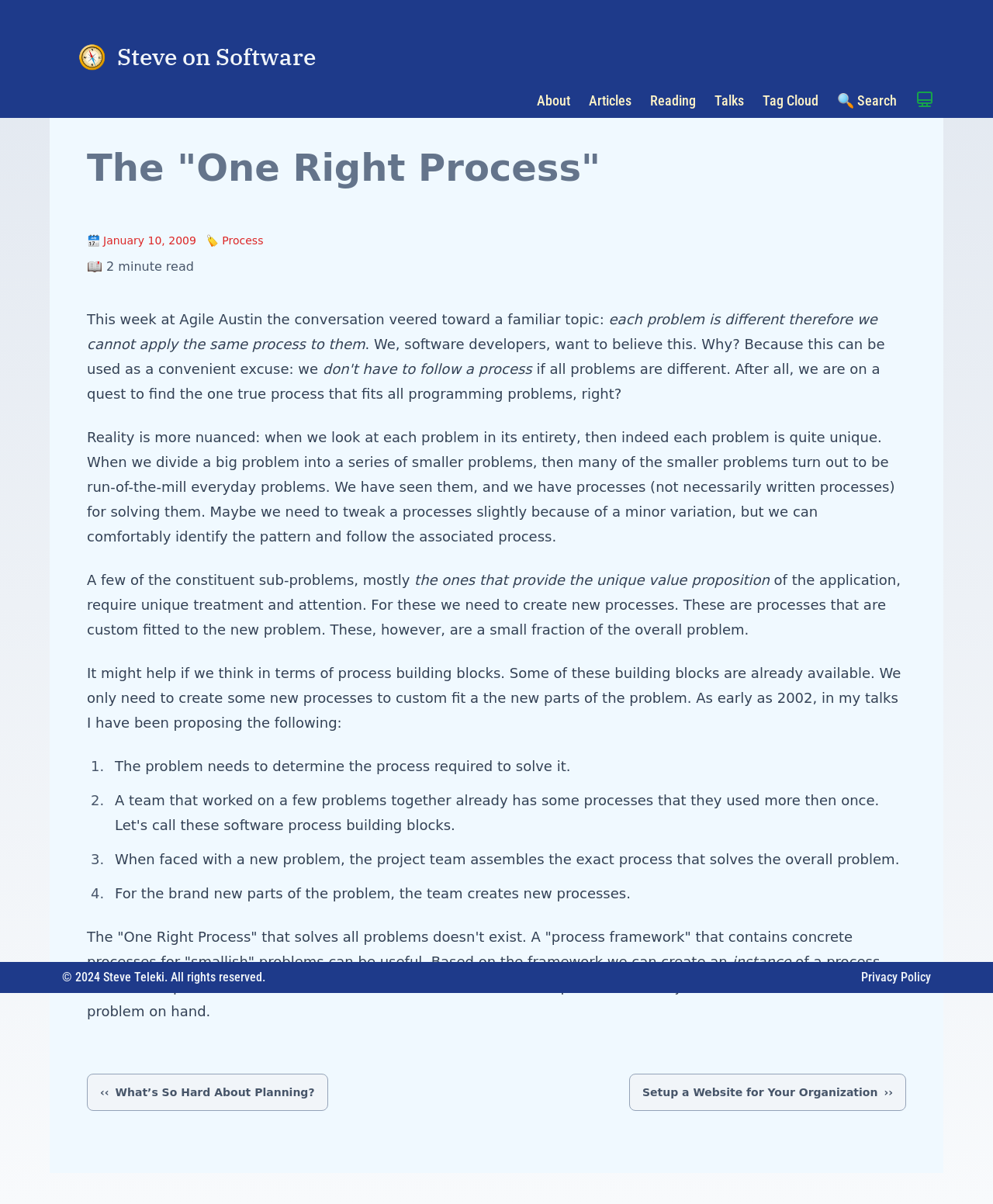Identify the main title of the webpage and generate its text content.

The "One Right Process"